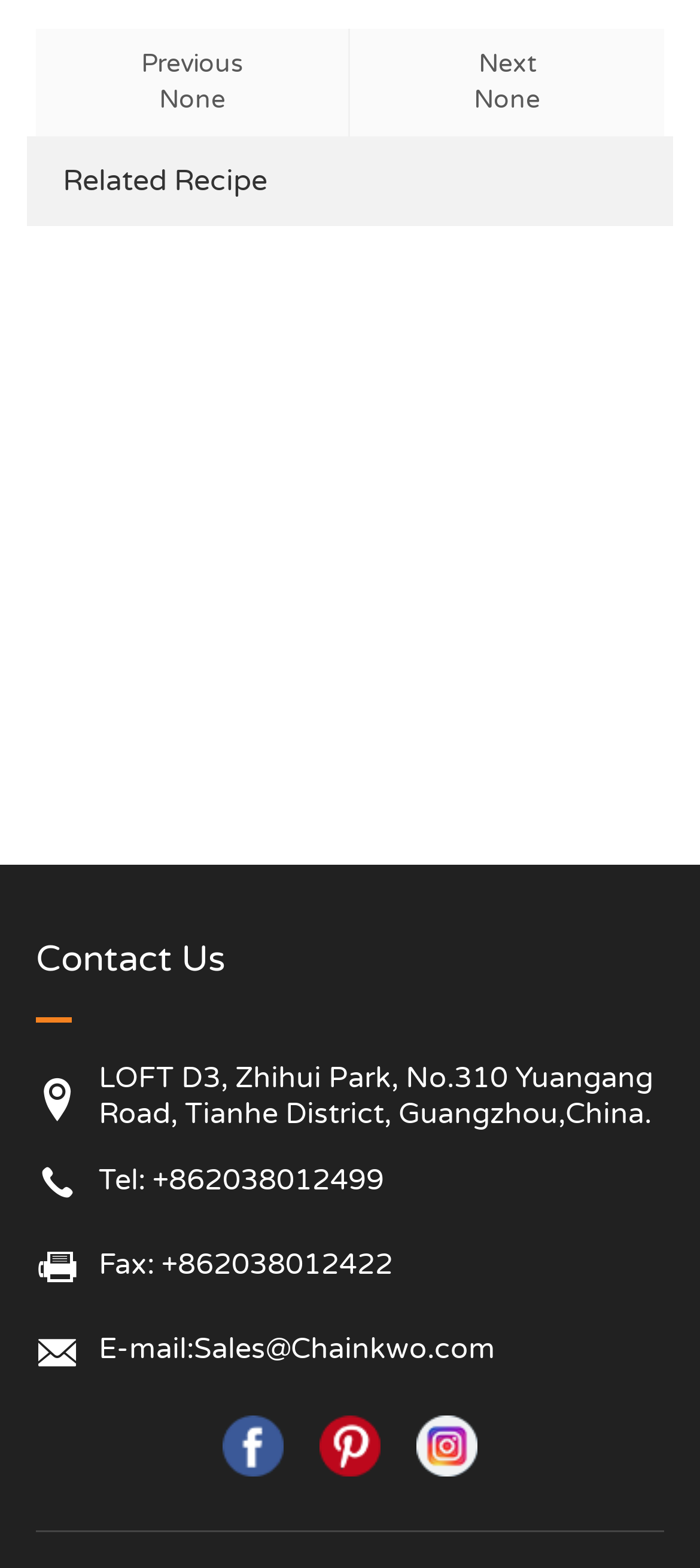Please determine the bounding box coordinates of the clickable area required to carry out the following instruction: "Send an email to Sales@Chainkwo.com". The coordinates must be four float numbers between 0 and 1, represented as [left, top, right, bottom].

[0.277, 0.849, 0.708, 0.872]